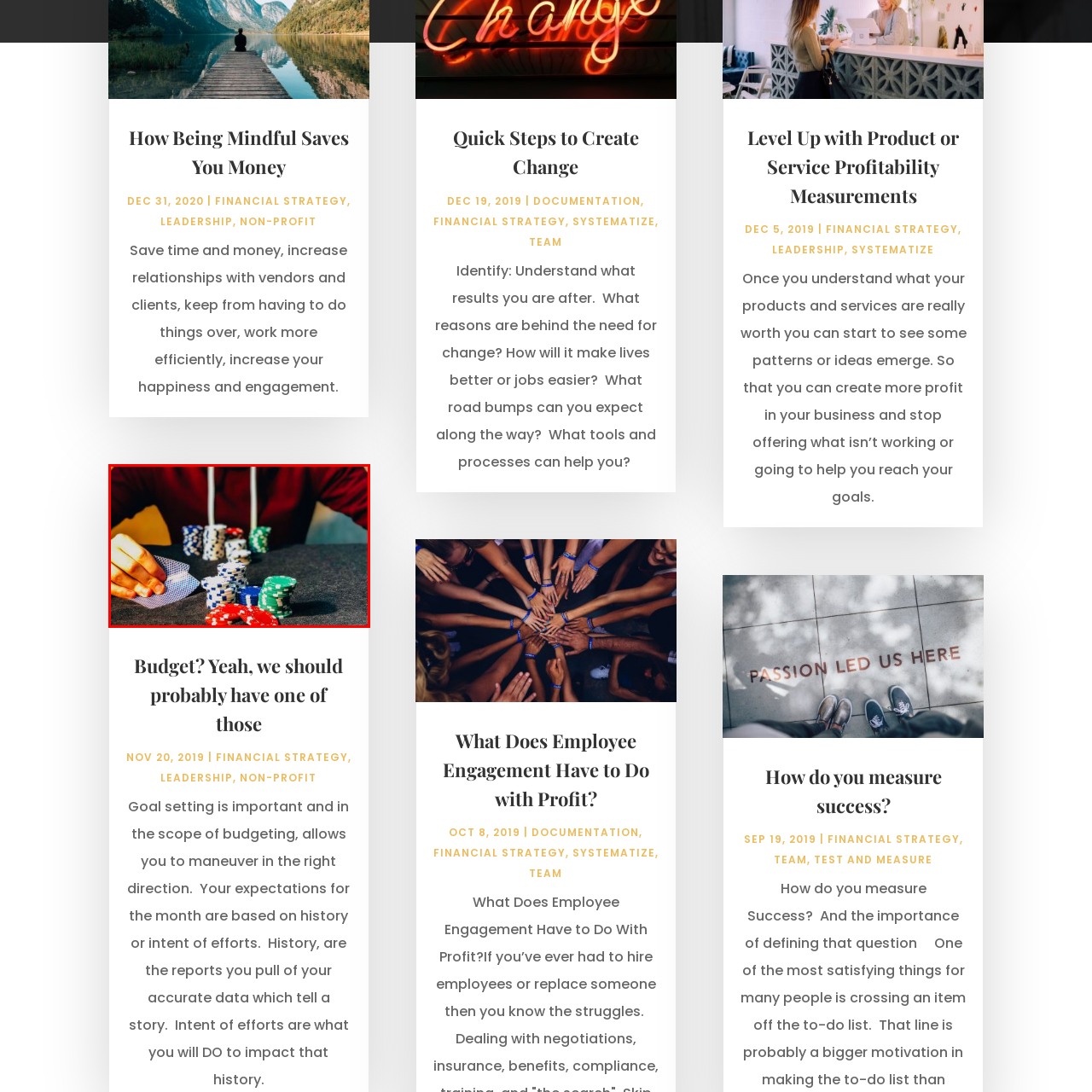View the image within the red box and answer the following question with a concise word or phrase:
Is the background of the image in focus?

no